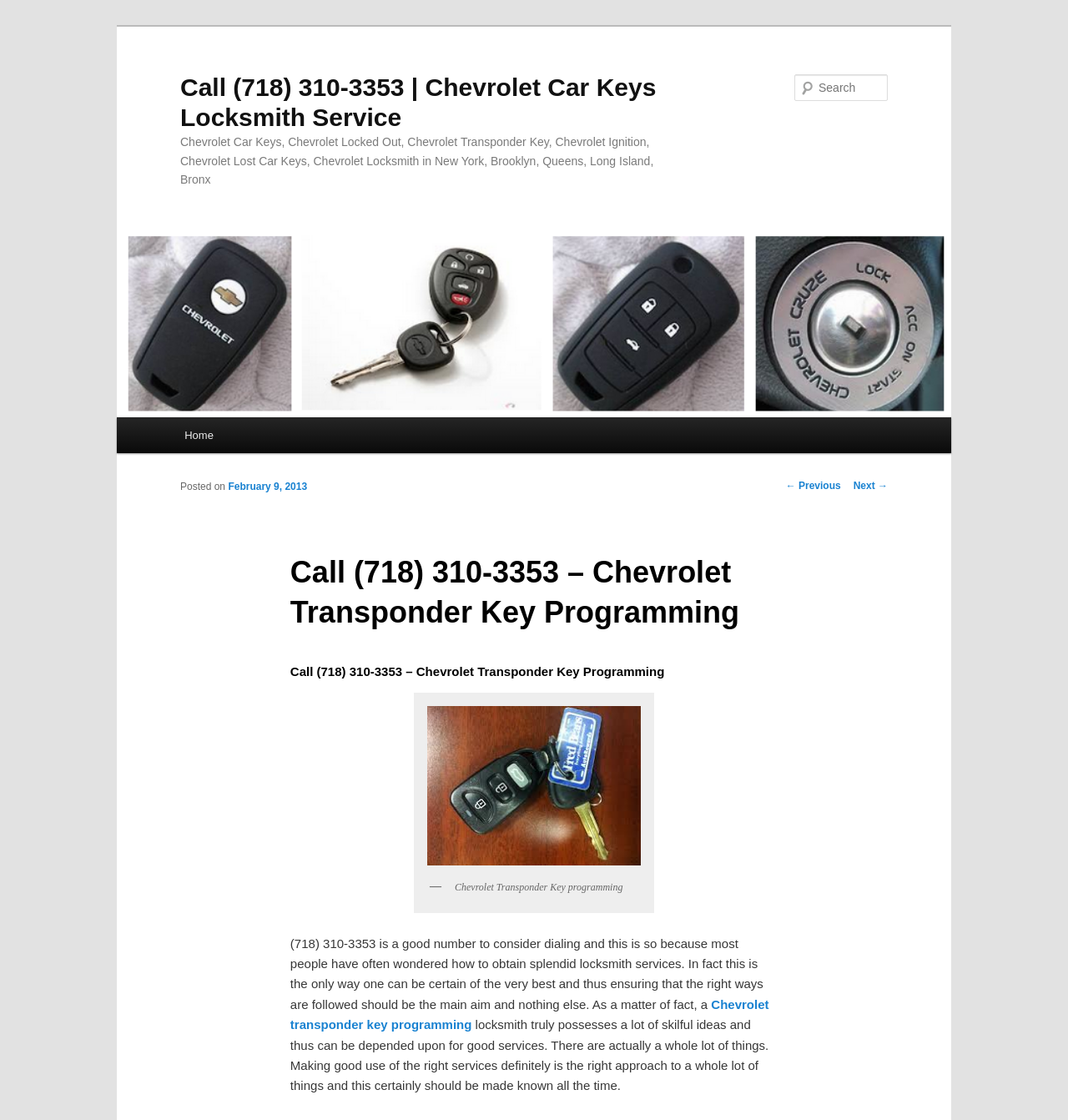What is the region where the locksmith service is available?
Refer to the image and provide a detailed answer to the question.

The region where the locksmith service is available can be inferred from the heading 'Chevrolet Car Keys, Chevrolet Locked Out, Chevrolet Transponder Key, Chevrolet Ignition, Chevrolet Lost Car Keys, Chevrolet Locksmith in New York, Brooklyn, Queens, Long Island, Bronx'.